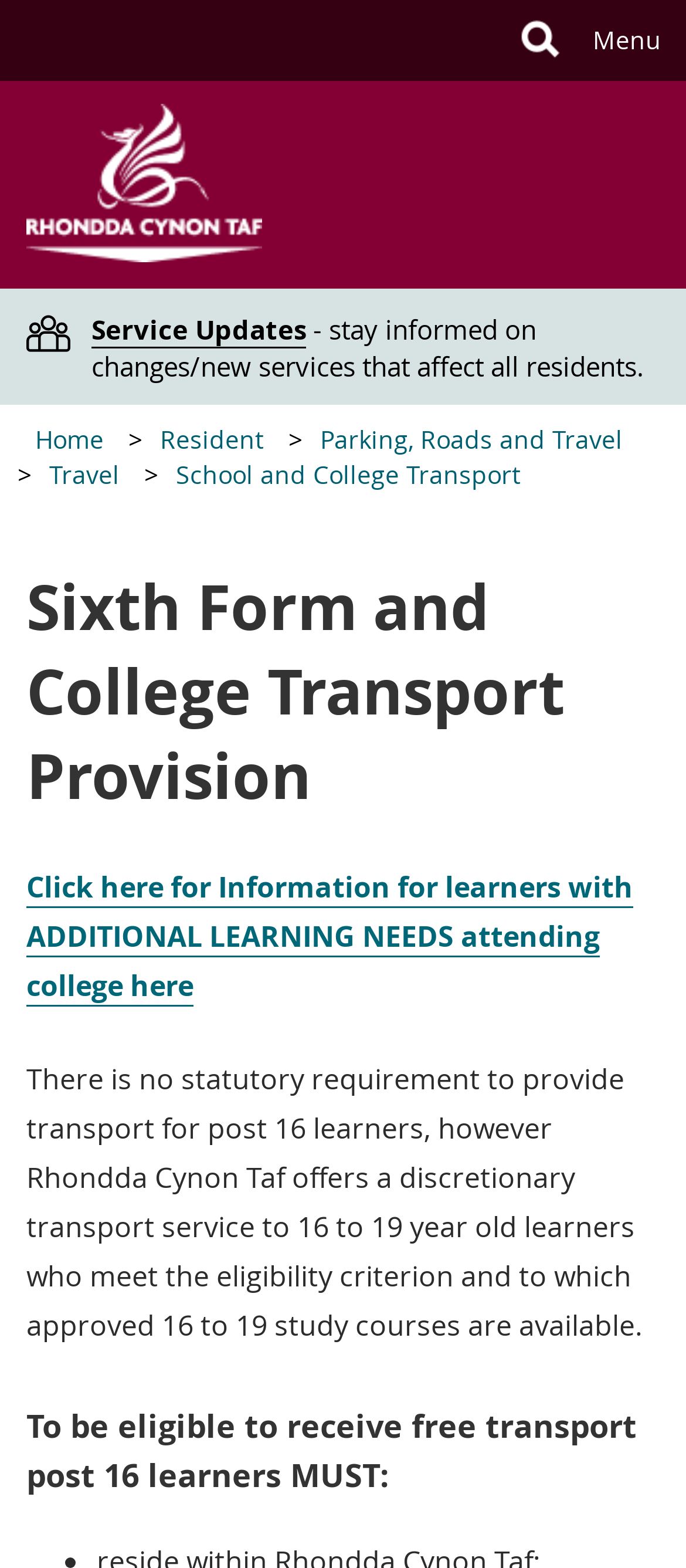What is the status of transport provision for post 16 learners?
Using the image, provide a concise answer in one word or a short phrase.

Discretionary